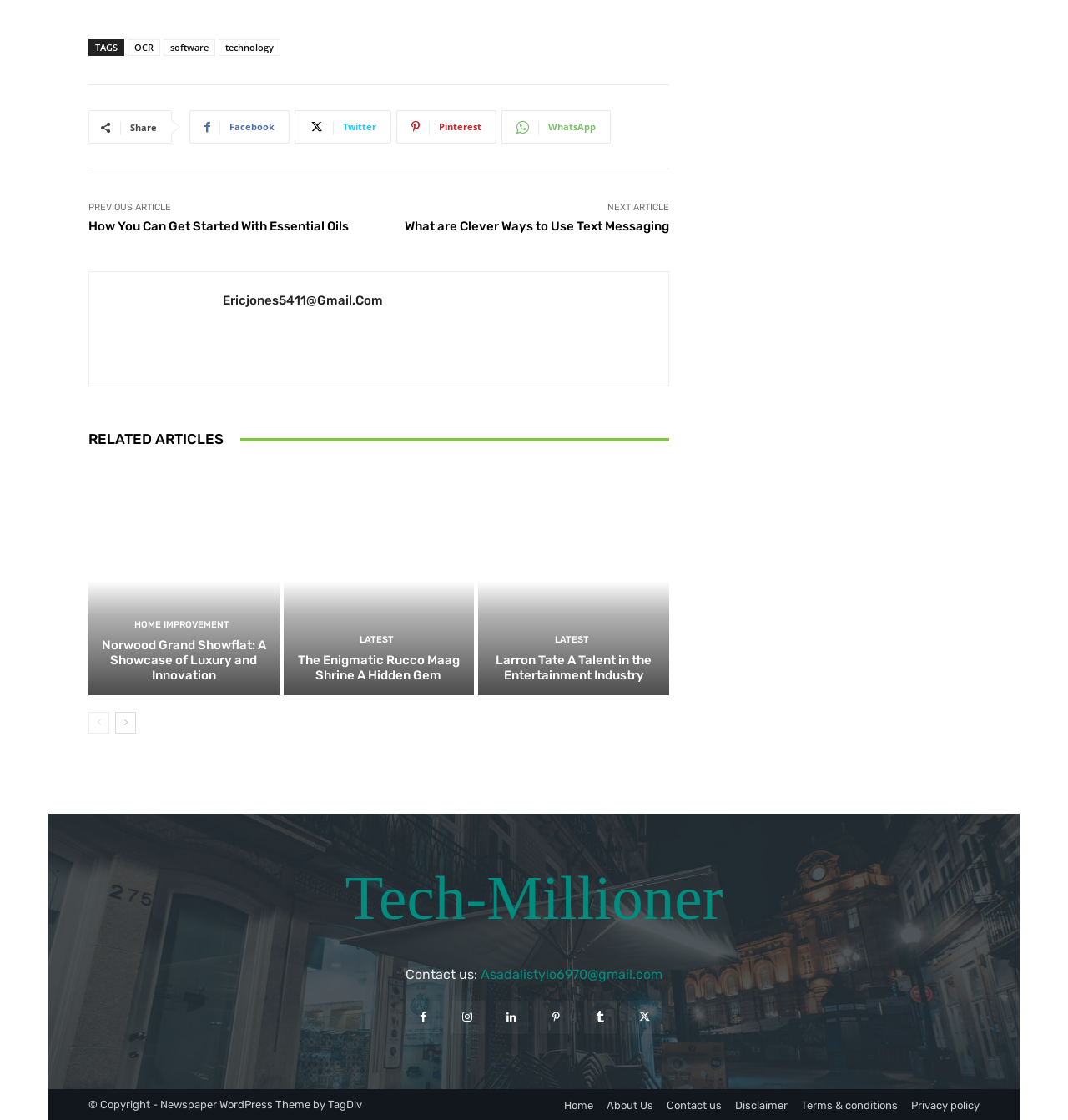Analyze the image and give a detailed response to the question:
What is the purpose of the 'NEXT ARTICLE' and 'PREVIOUS ARTICLE' buttons?

The 'NEXT ARTICLE' and 'PREVIOUS ARTICLE' buttons are likely used for navigating between articles on the website, allowing users to easily access the next or previous article.